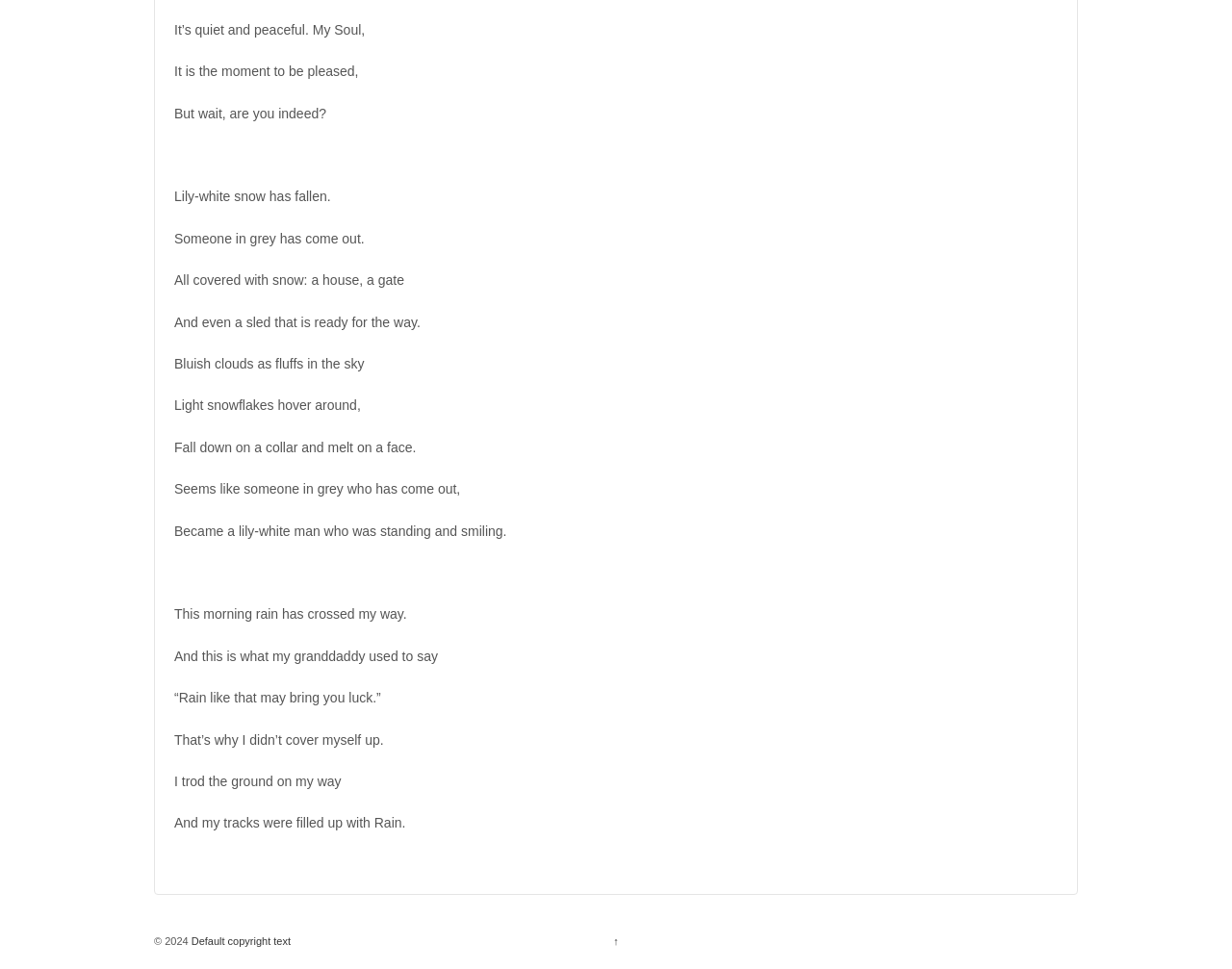From the webpage screenshot, predict the bounding box of the UI element that matches this description: "Default copyright text".

[0.153, 0.965, 0.236, 0.977]